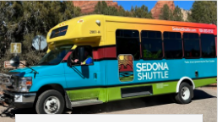Detail every aspect of the image in your description.

The image features a brightly colored shuttle bus marked "Sedona Shuttle." The bus has a vibrant design with a yellow top, turquoise body, and green lower section, providing a lively appearance that stands out against the natural backdrop. In the background, you can see red rock formations typical of the Sedona area, framed by greenery. This shuttle service is likely aimed at transporting visitors to various attractions in and around Sedona, known for its stunning landscapes and outdoor recreational opportunities, including hiking trails and national parks. Overall, the image captures the essence of tourism in a region celebrated for its natural beauty.